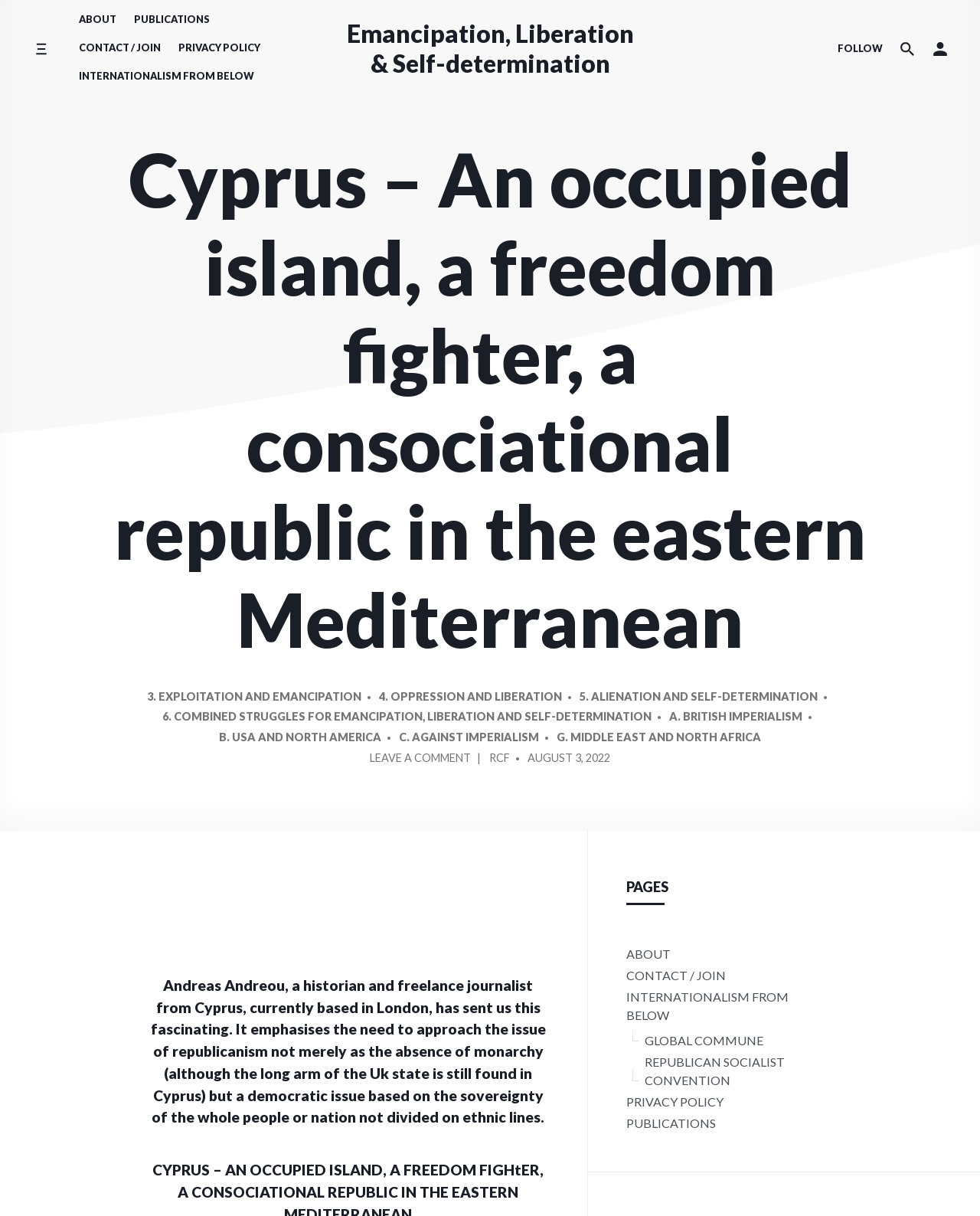Write a detailed summary of the webpage, including text, images, and layout.

This webpage is about Cyprus, a consociational republic in the eastern Mediterranean, with a focus on emancipation, liberation, and self-determination. At the top left corner, there is a button to toggle the side menu. Next to it, there are five links: "ABOUT", "PUBLICATIONS", "CONTACT / JOIN", "PRIVACY POLICY", and "INTERNATIONALISM FROM BELOW". 

Below these links, there is a heading that reads "Emancipation, Liberation & Self-determination", which is also a link. On the right side of the page, there are social media icons with a "FOLLOW" label above them. Next to the social media icons, there is a link to search the website and a button to toggle the account menu.

The main content of the page is divided into sections. The first section has a heading that describes Cyprus as an occupied island, a freedom fighter, and a consociational republic in the eastern Mediterranean. Below this heading, there are six links to different topics, including exploitation and emancipation, oppression and liberation, and combined struggles for emancipation, liberation, and self-determination.

The next section has links to specific topics, such as British imperialism, USA and North America, and the Middle East and North Africa. Below these links, there is a section with a link to leave a comment on the webpage, followed by a post from a historian and freelance journalist from Cyprus. The post discusses the need to approach the issue of republicanism in a democratic way, based on the sovereignty of the whole people or nation.

On the right side of the page, there is a sidebar with a button to toggle it. The sidebar has a heading "PAGES" and links to different pages, including "ABOUT", "CONTACT / JOIN", "INTERNATIONALISM FROM BELOW", "GLOBAL COMMUNE", "REPUBLICAN SOCIALIST CONVENTION", "PRIVACY POLICY", and "PUBLICATIONS". At the bottom right corner of the page, there is a search form with a button to close it.